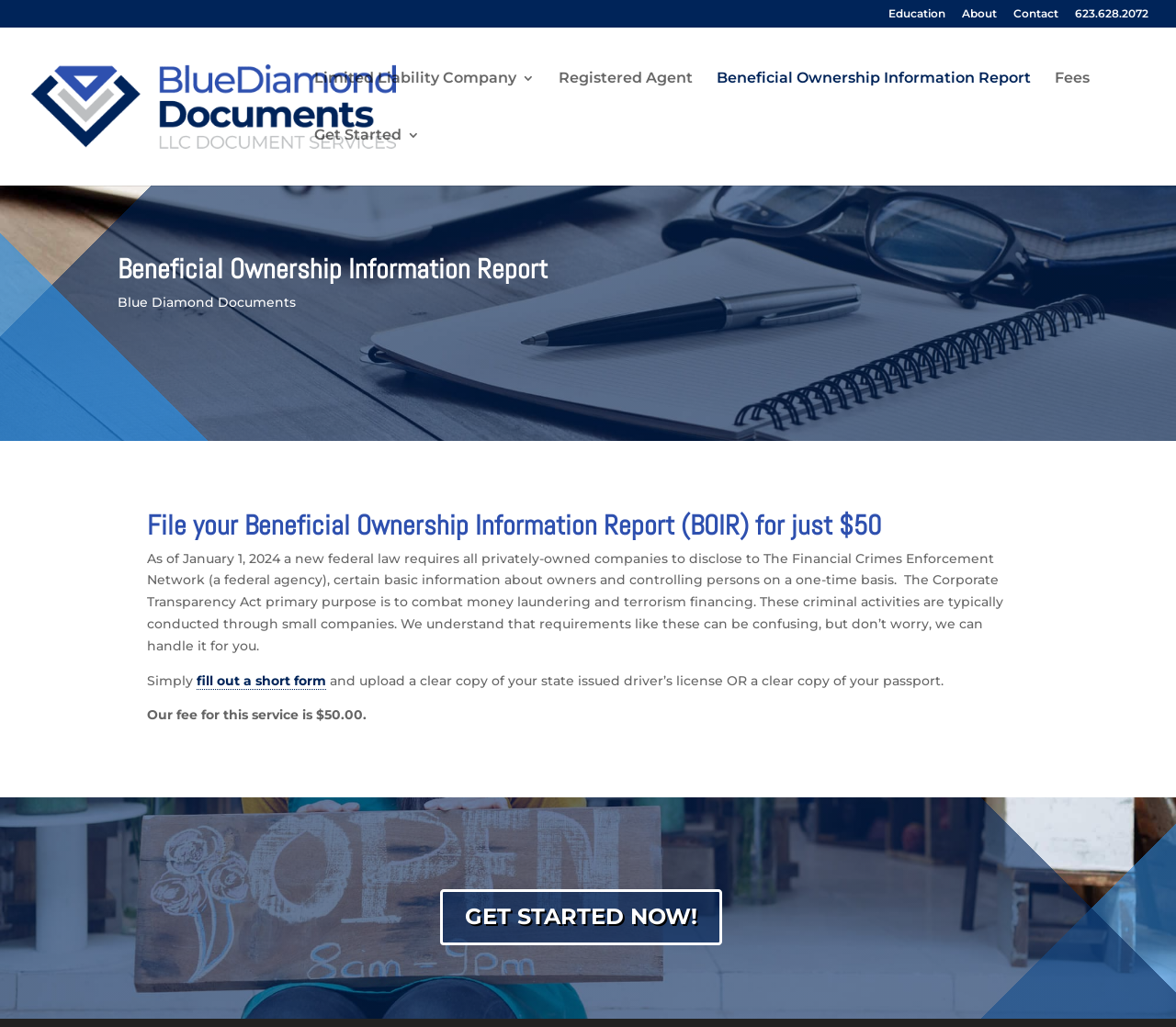Specify the bounding box coordinates of the element's region that should be clicked to achieve the following instruction: "Click GET STARTED NOW!". The bounding box coordinates consist of four float numbers between 0 and 1, in the format [left, top, right, bottom].

[0.374, 0.866, 0.614, 0.92]